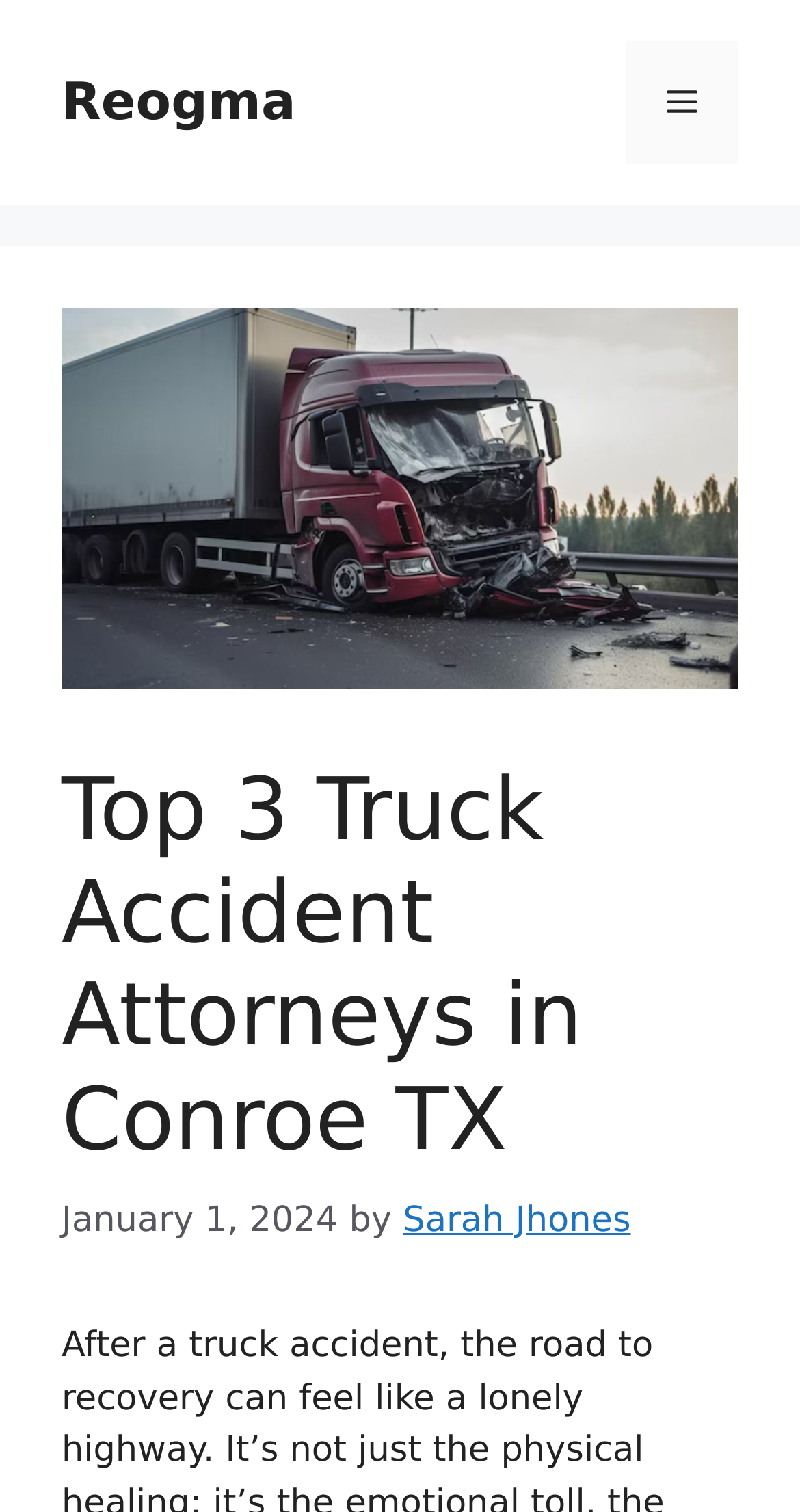What type of image is displayed on this webpage?
Answer the question with a single word or phrase, referring to the image.

Truck Accident